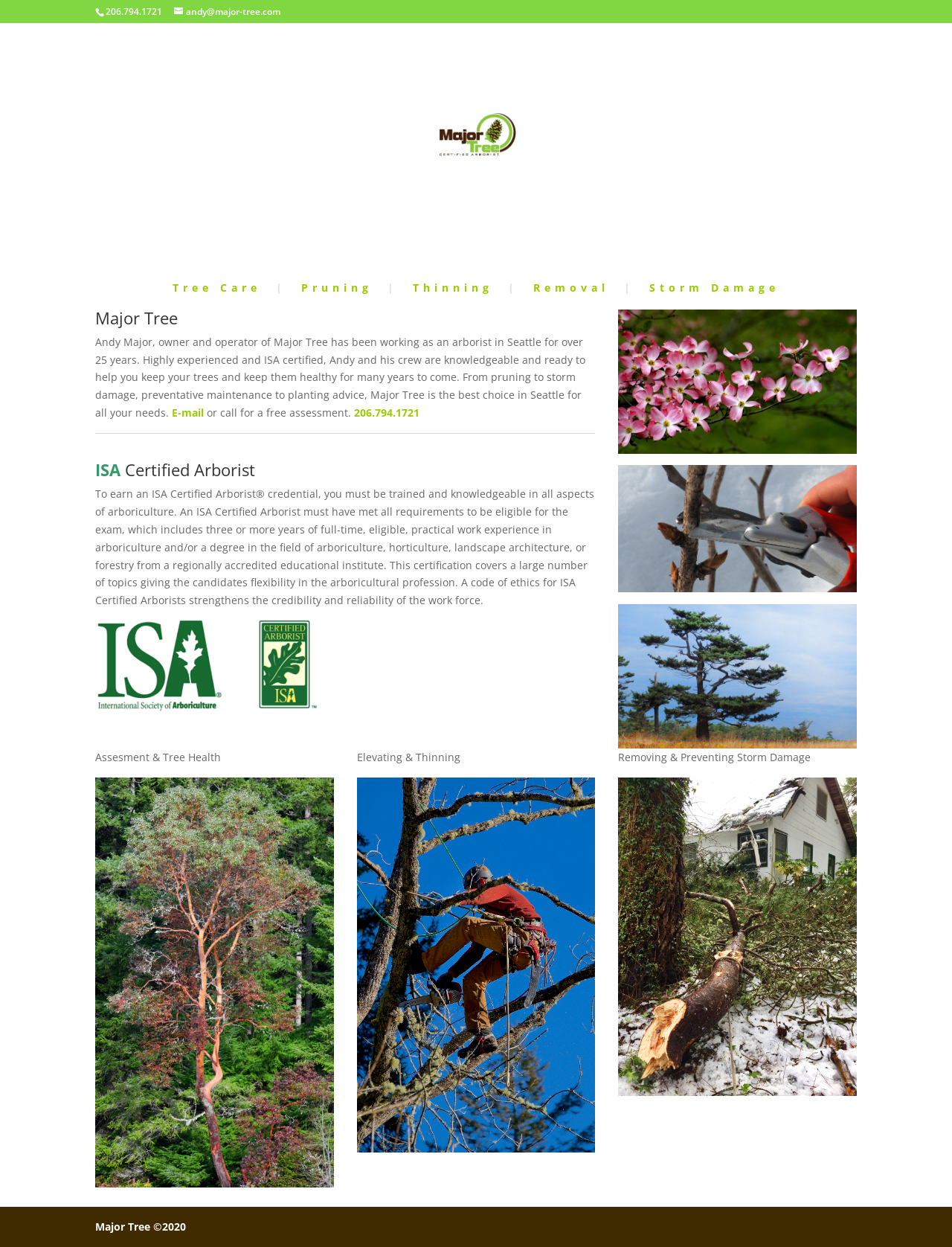Kindly respond to the following question with a single word or a brief phrase: 
What is the name of the owner and operator of Major Tree?

Andy Major